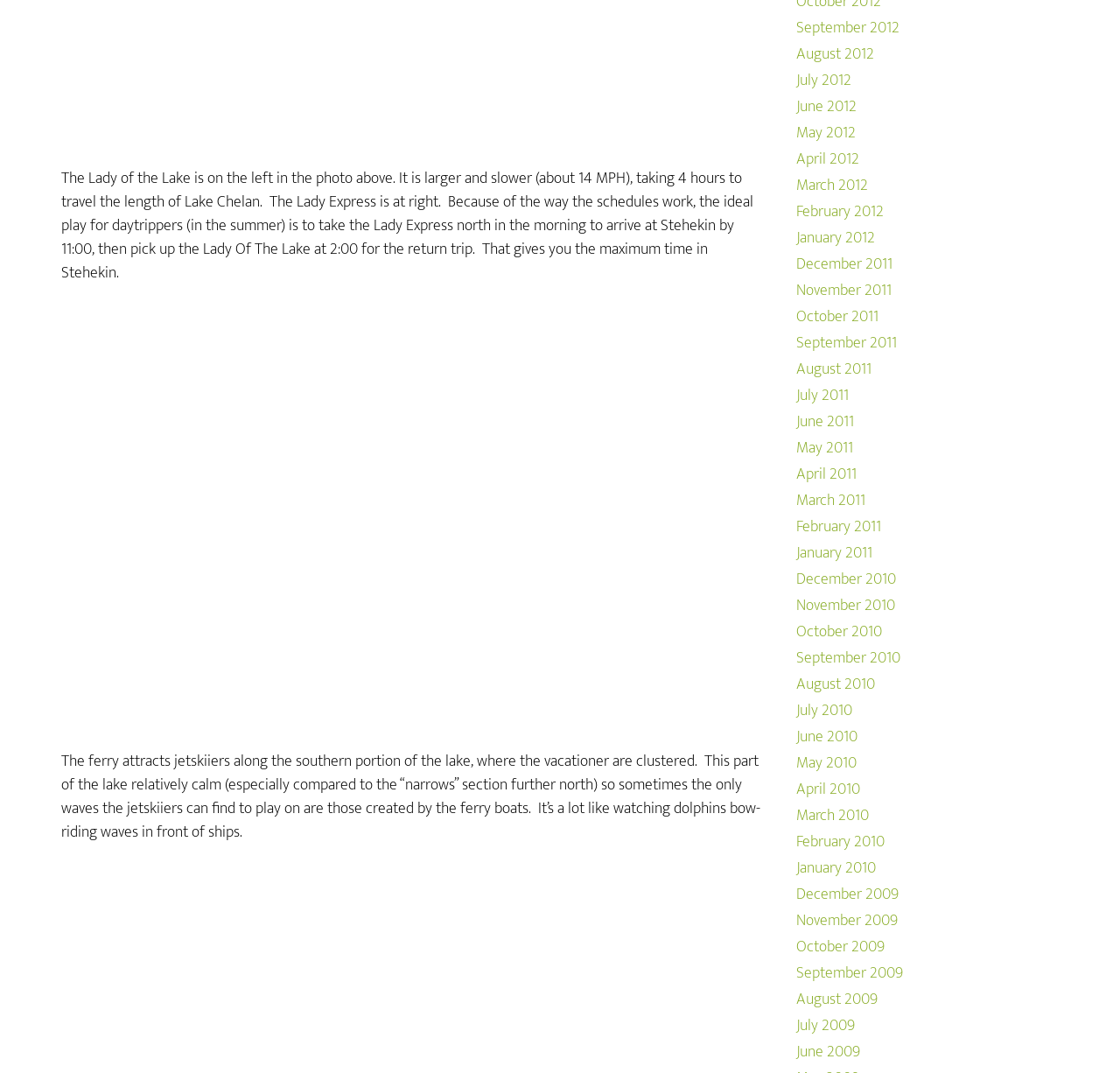What is the location of the jetskiiers in the lake?
Ensure your answer is thorough and detailed.

According to the second paragraph of text, 'The ferry attracts jetskiiers along the southern portion of the lake, where the vacationer are clustered.'